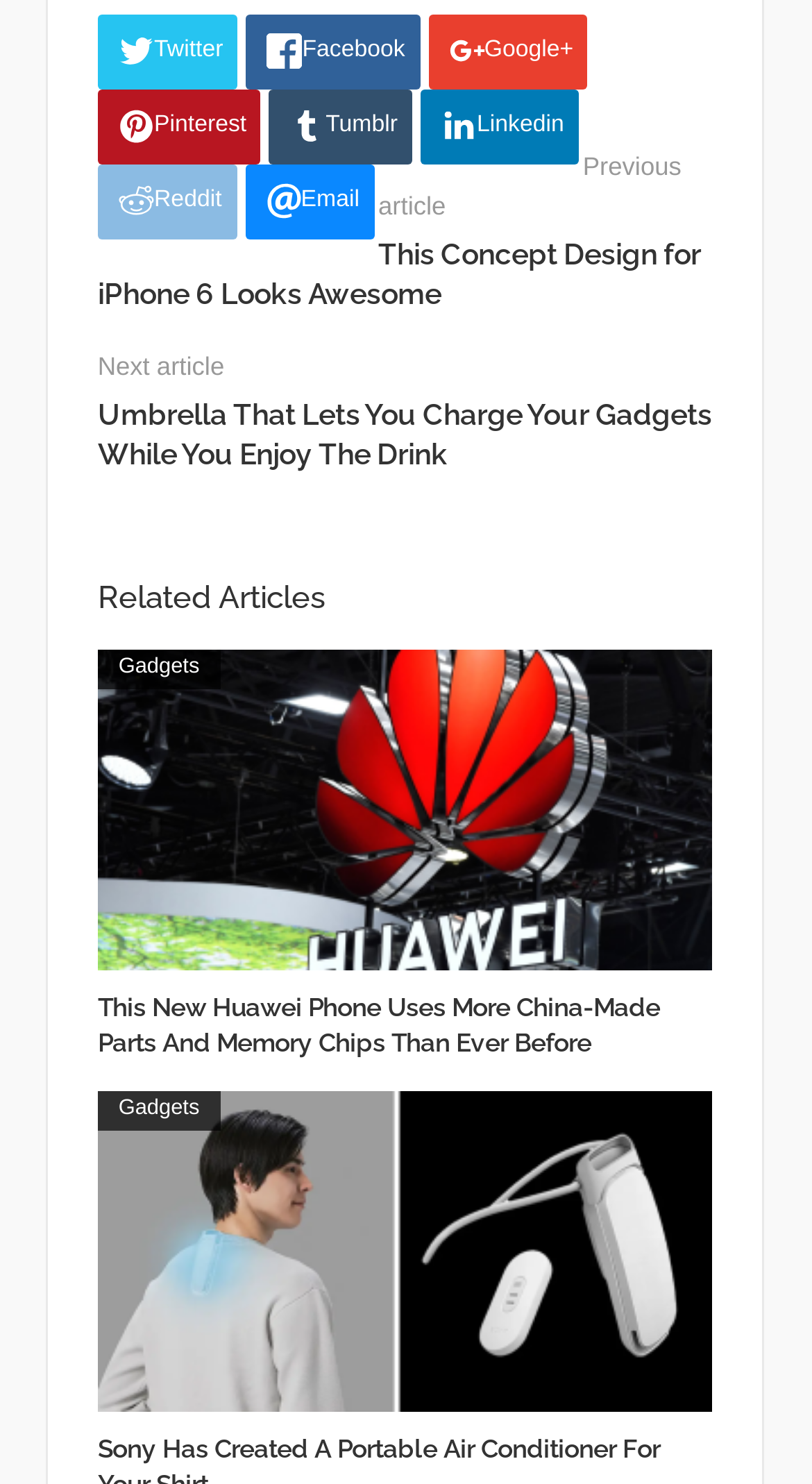Analyze the image and deliver a detailed answer to the question: How many related articles are there?

I counted the number of related articles by looking at the links under the 'Related Articles' heading, which are 'This New Huawei Phone Uses More China-Made Parts And Memory Chips Than Ever Before', 'Sony Has Created A Portable Air Conditioner For Your Shirt', and another one with the same category 'Gadgets'.